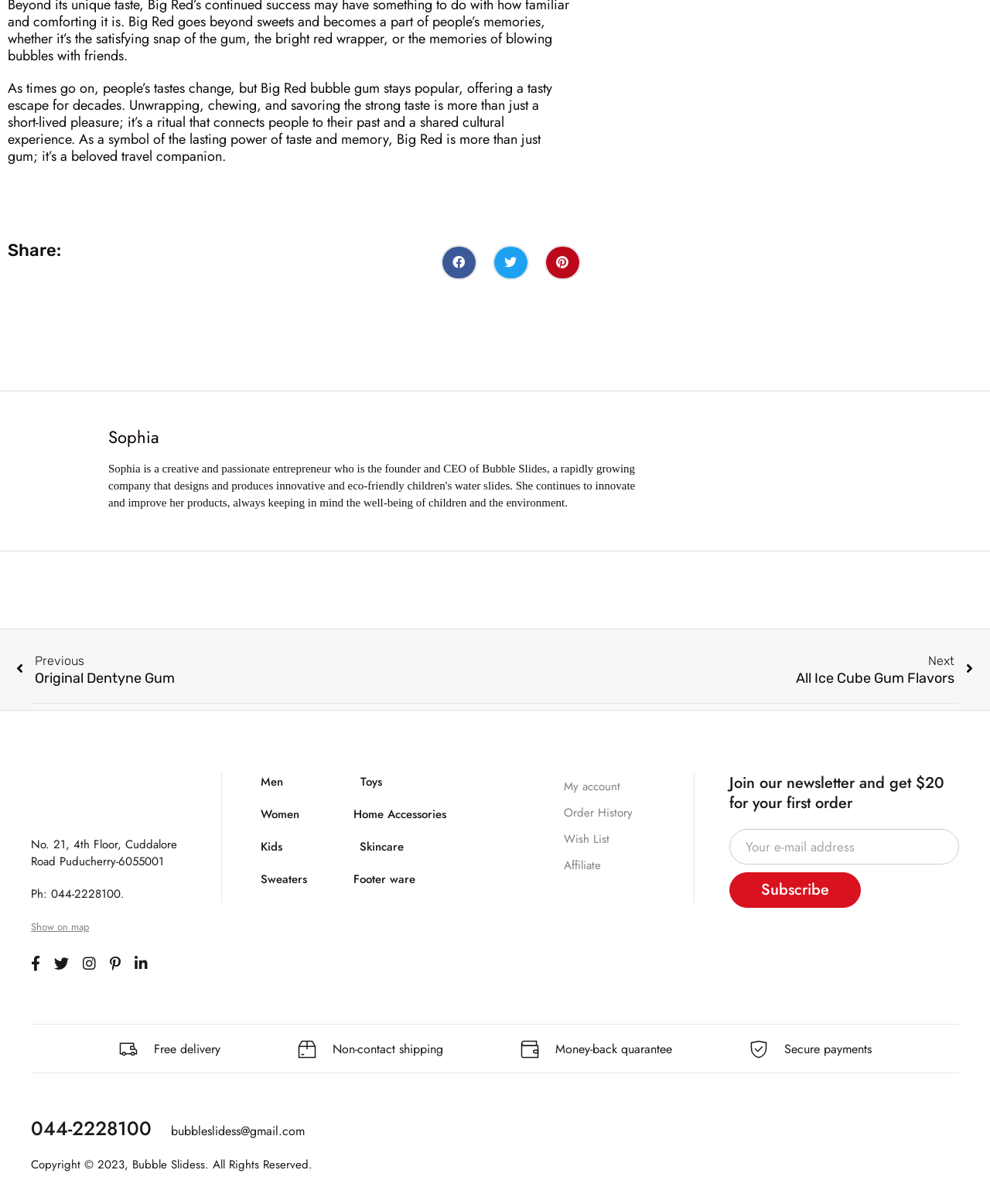Examine the image carefully and respond to the question with a detailed answer: 
How many social media platforms can you share on?

The webpage has three buttons for sharing on social media platforms, namely 'Share on facebook', 'Share on twitter', and 'Share on pinterest', which indicates that you can share on three social media platforms.